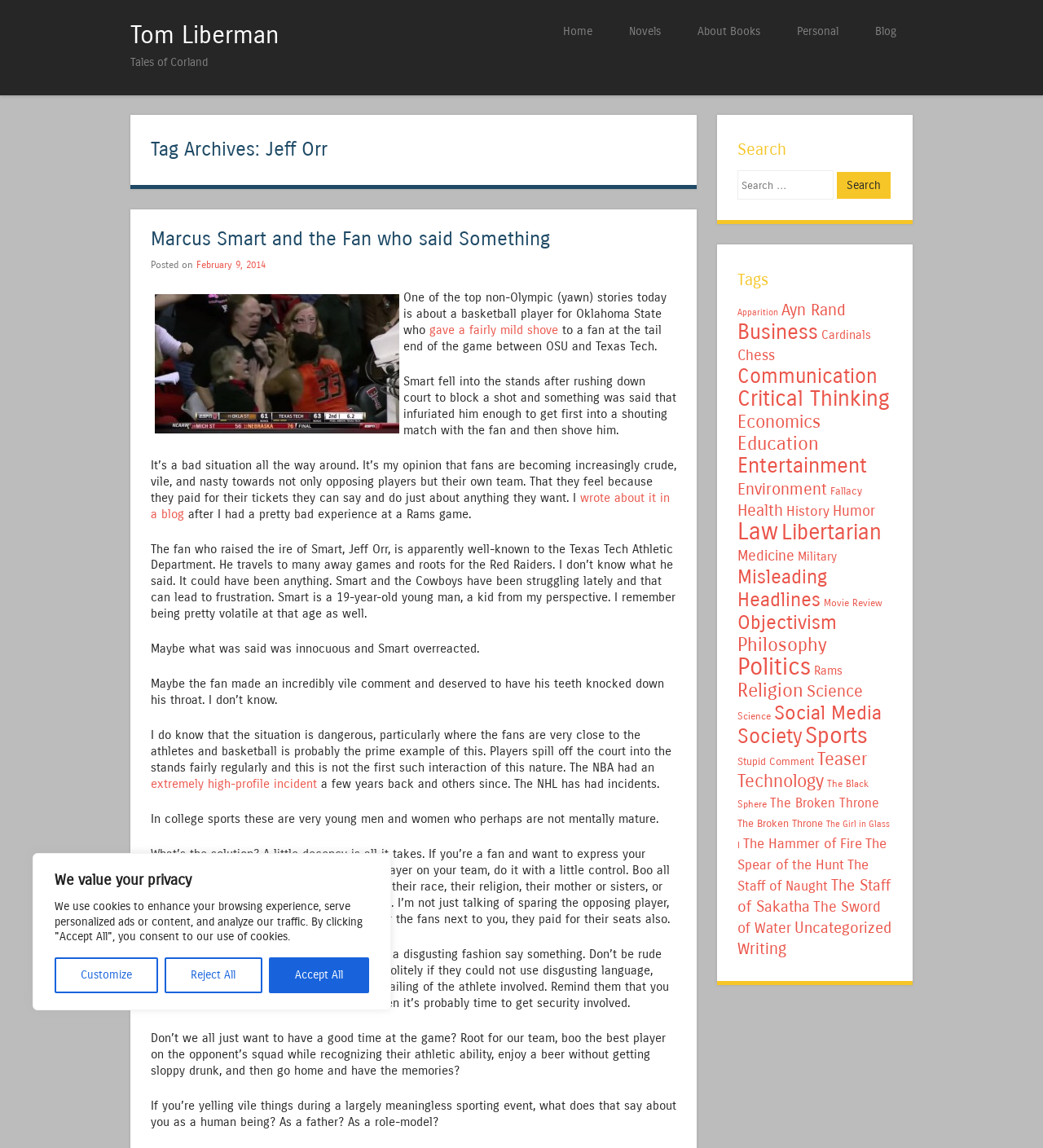Please determine the bounding box coordinates for the UI element described as: "The Black Sphere".

[0.707, 0.678, 0.833, 0.706]